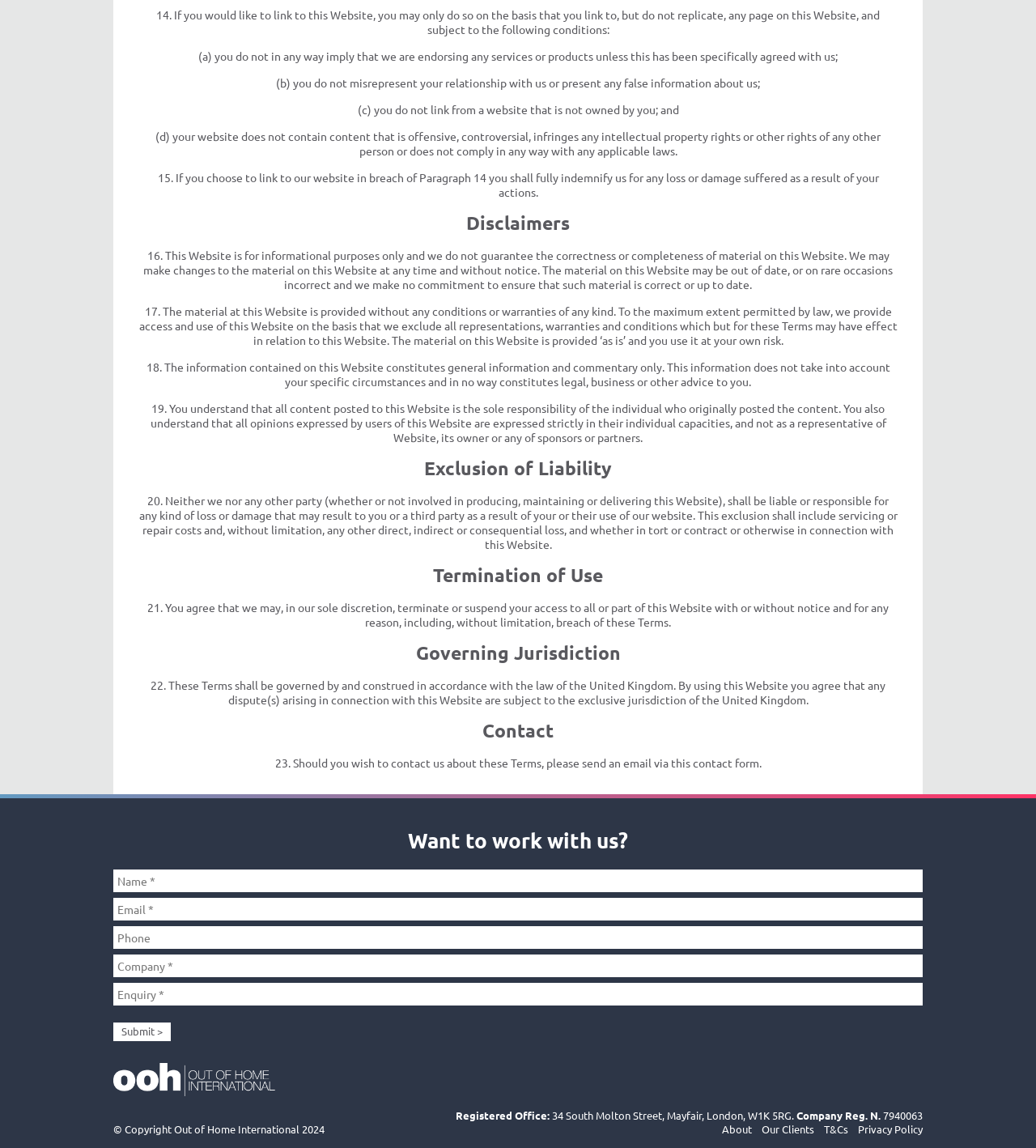Find the bounding box coordinates of the element to click in order to complete the given instruction: "Fill in the name field."

[0.109, 0.757, 0.891, 0.777]